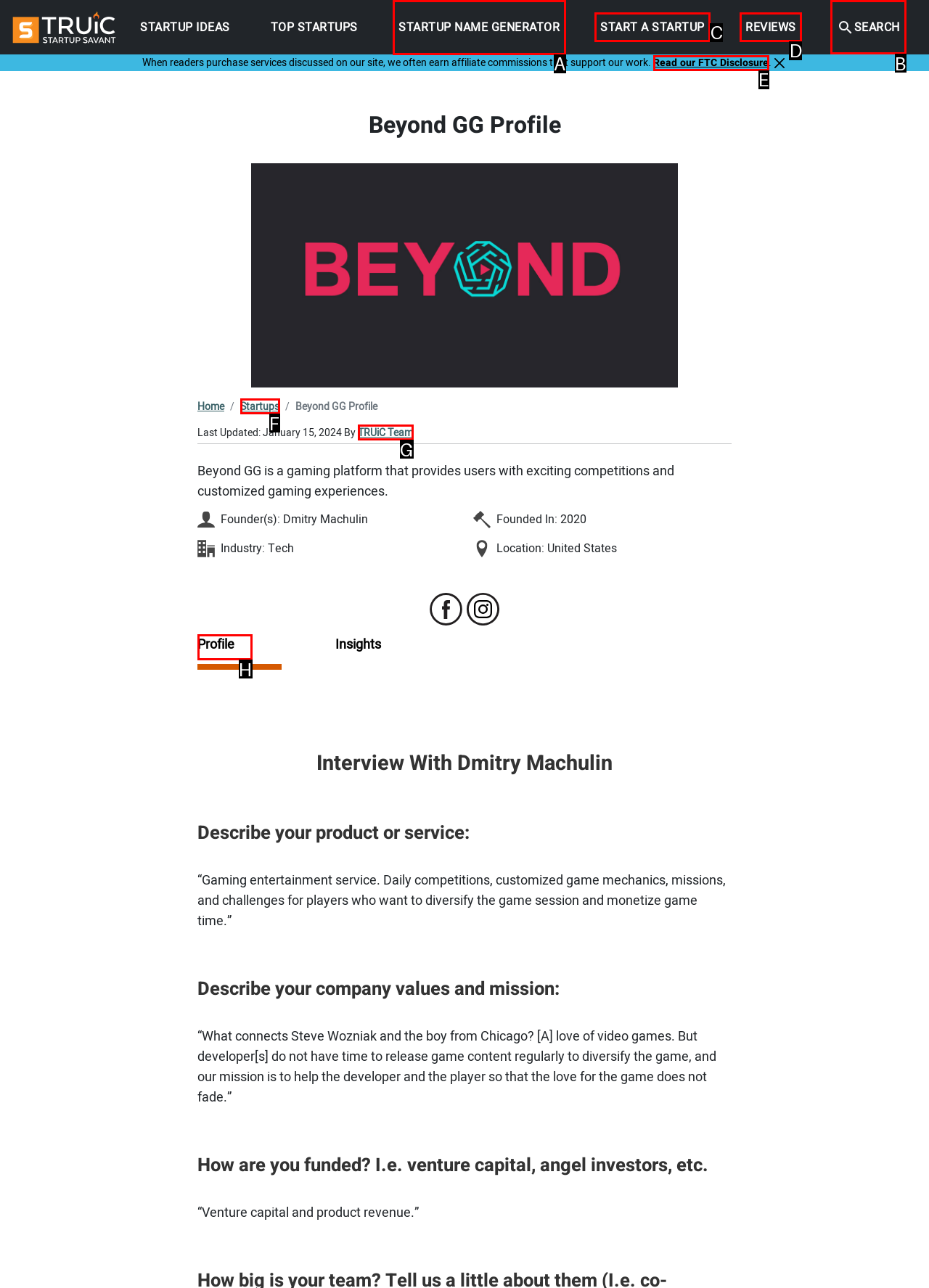Identify the letter of the UI element you need to select to accomplish the task: Click the 'SEARCH' link.
Respond with the option's letter from the given choices directly.

B